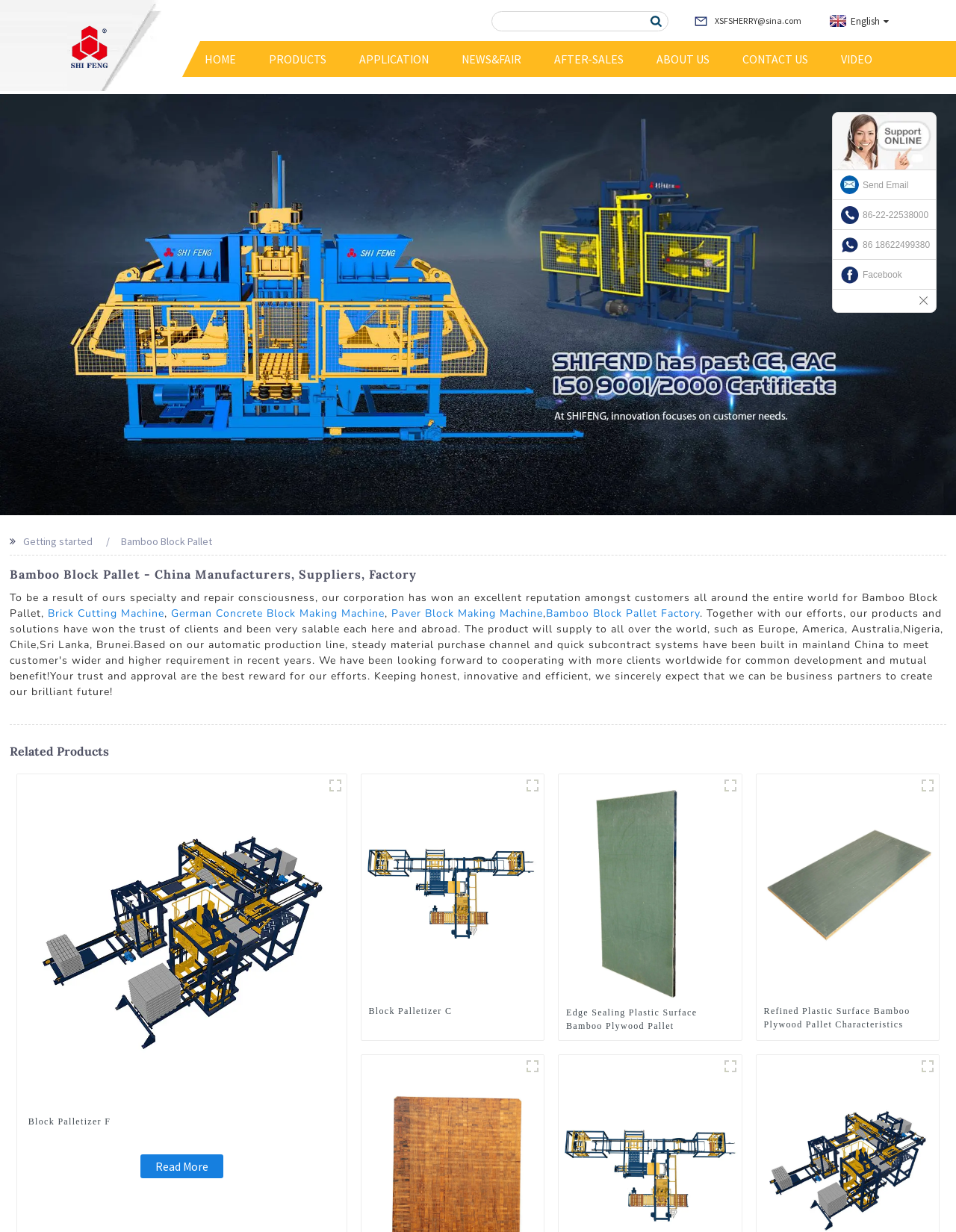Please identify the bounding box coordinates of the element that needs to be clicked to perform the following instruction: "Go to Curtin University Homepage".

None